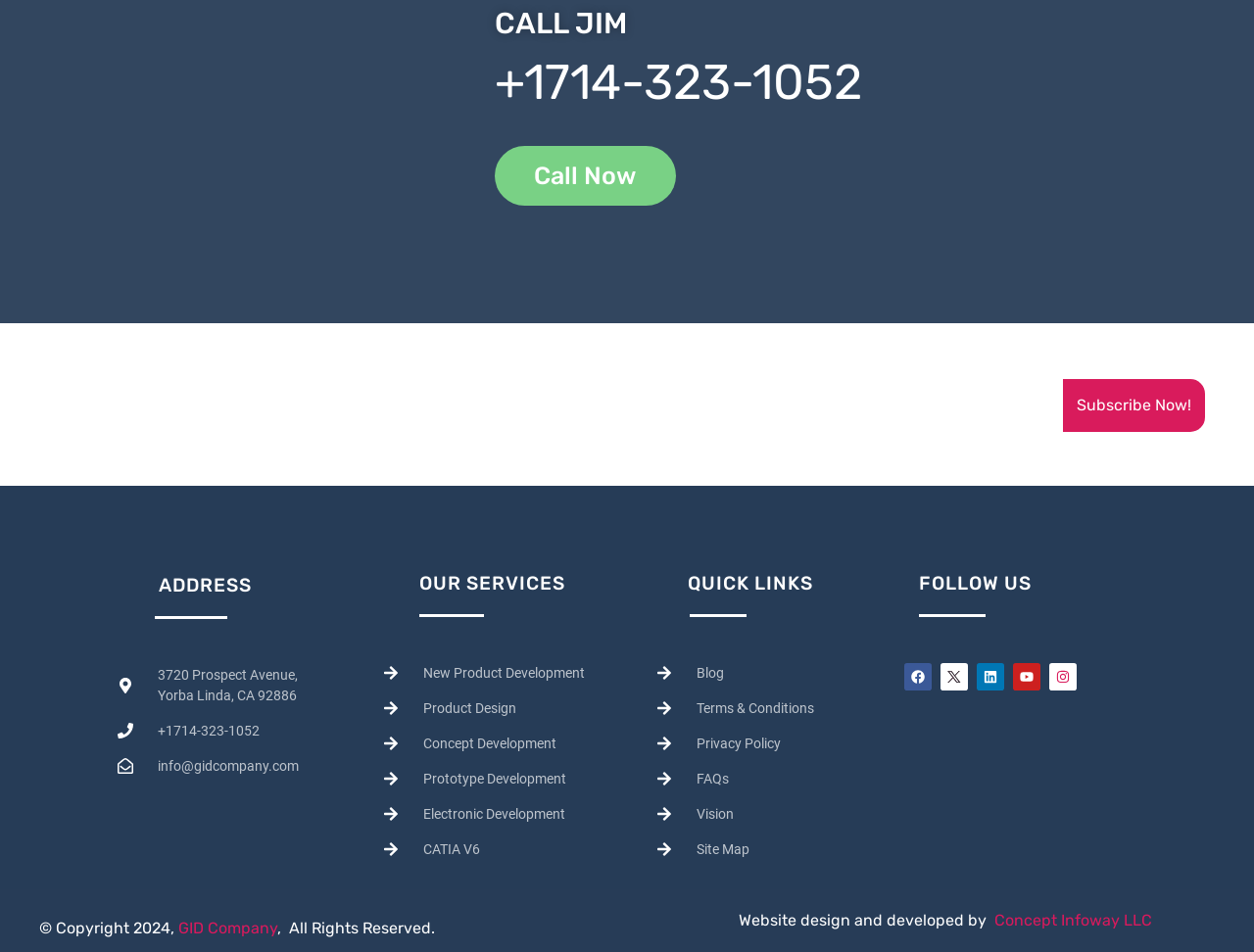Determine the bounding box coordinates for the UI element with the following description: "Twitter Footer - GID Company". The coordinates should be four float numbers between 0 and 1, represented as [left, top, right, bottom].

[0.75, 0.696, 0.772, 0.725]